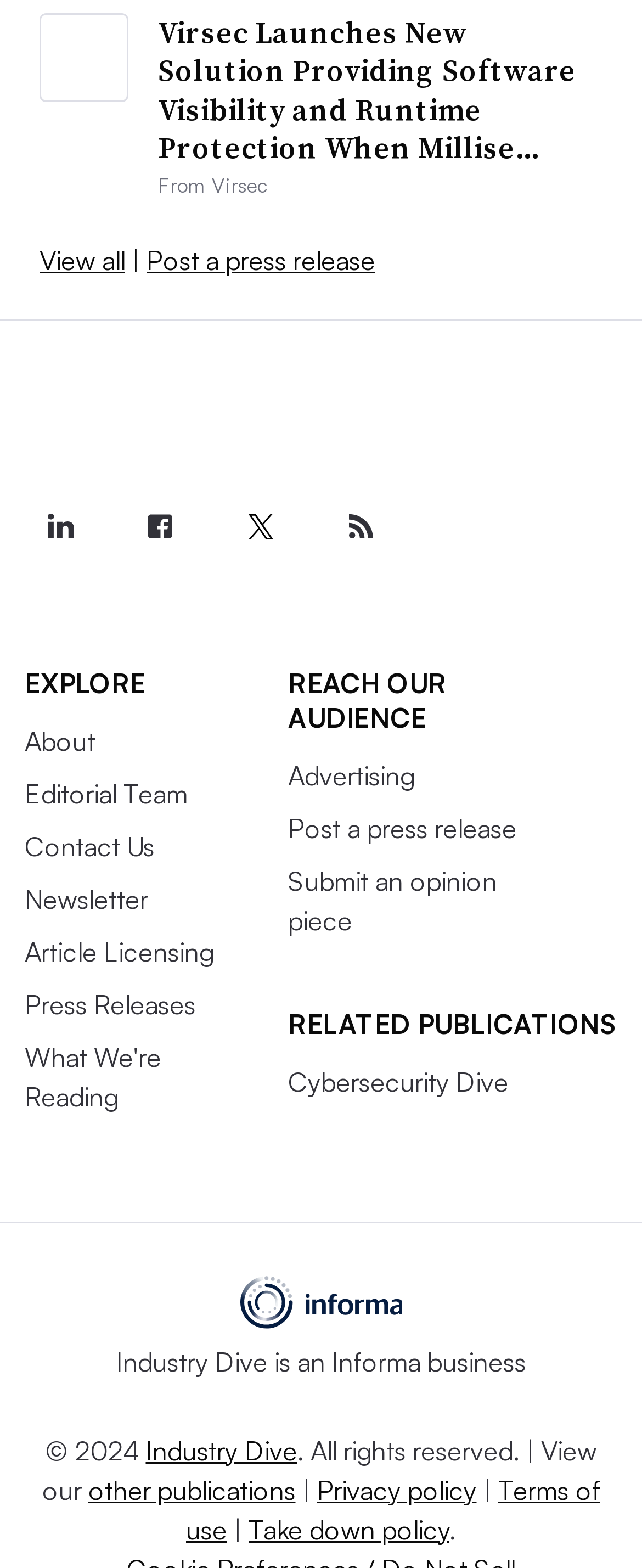Locate the bounding box coordinates of the clickable region necessary to complete the following instruction: "Explore About". Provide the coordinates in the format of four float numbers between 0 and 1, i.e., [left, top, right, bottom].

[0.038, 0.462, 0.149, 0.483]